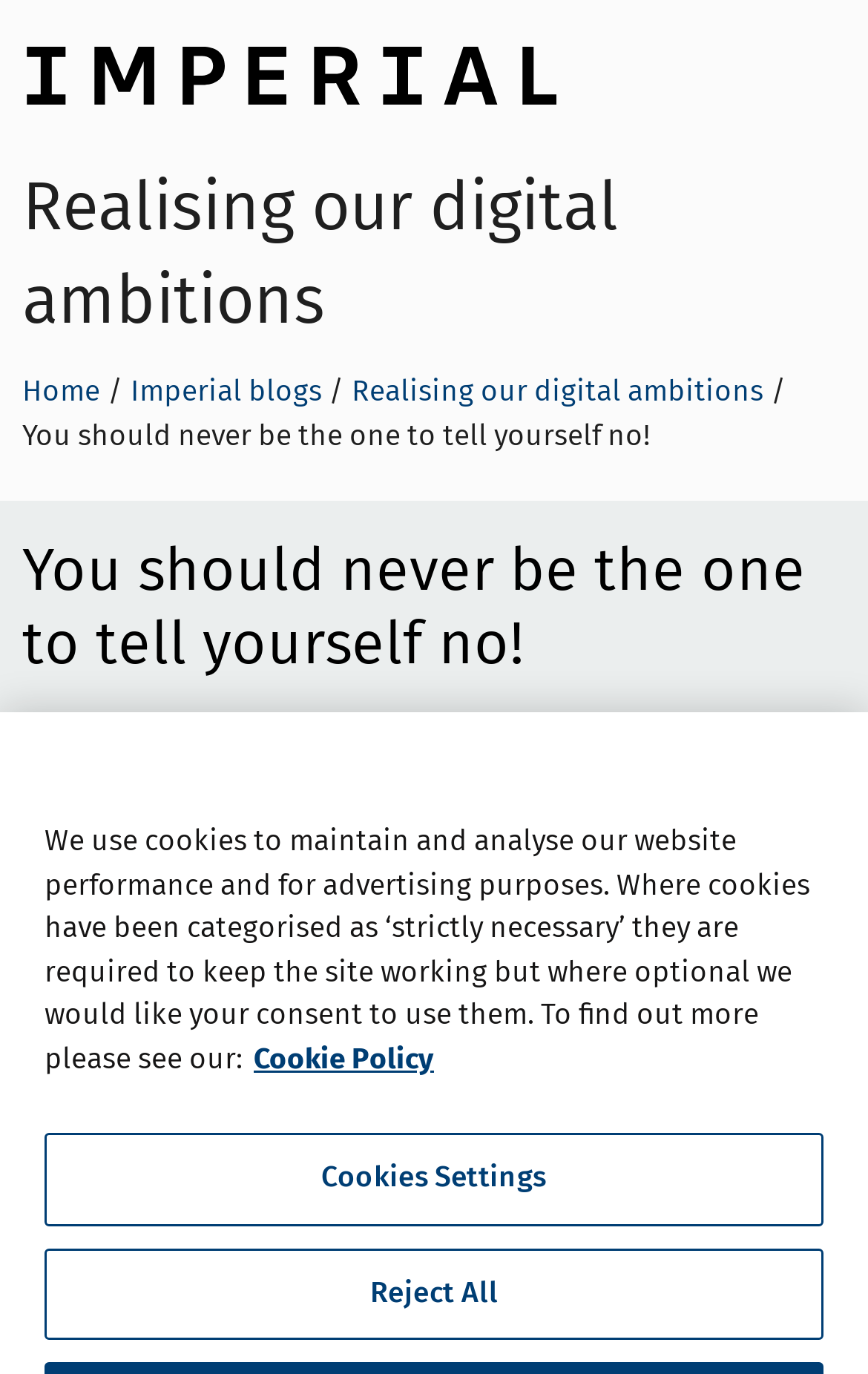Can you specify the bounding box coordinates for the region that should be clicked to fulfill this instruction: "Learn about Disability Related Hate Crime".

None